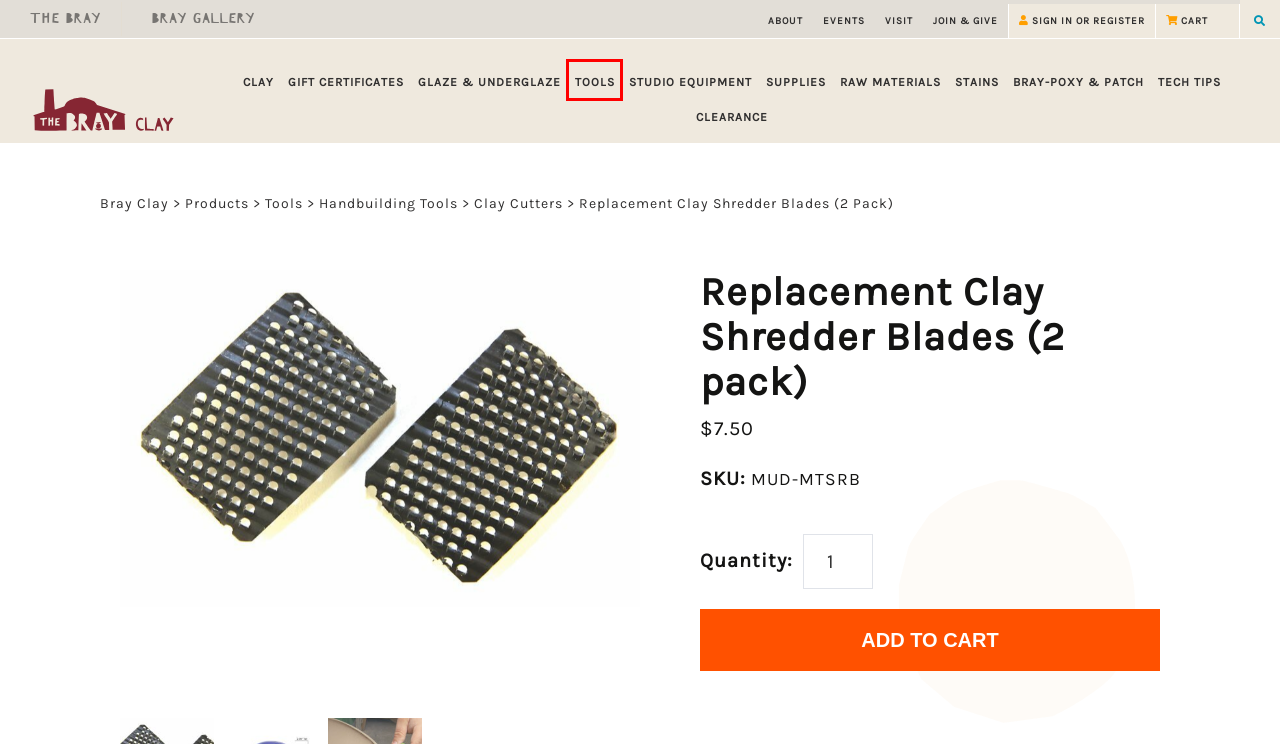Evaluate the webpage screenshot and identify the element within the red bounding box. Select the webpage description that best fits the new webpage after clicking the highlighted element. Here are the candidates:
A. Tools Archives - Bray Clay
B. Visit - Archie Bray
C. Events & Exhibitions - Archie Bray
D. Tech Tips - Bray Clay
E. Bray-Poxy Archives - Bray Clay
F. Archie Bray Home - Archie Bray
G. Archie Bray Home - Bray Clay
H. Glaze & Underglaze Archives - Bray Clay

A